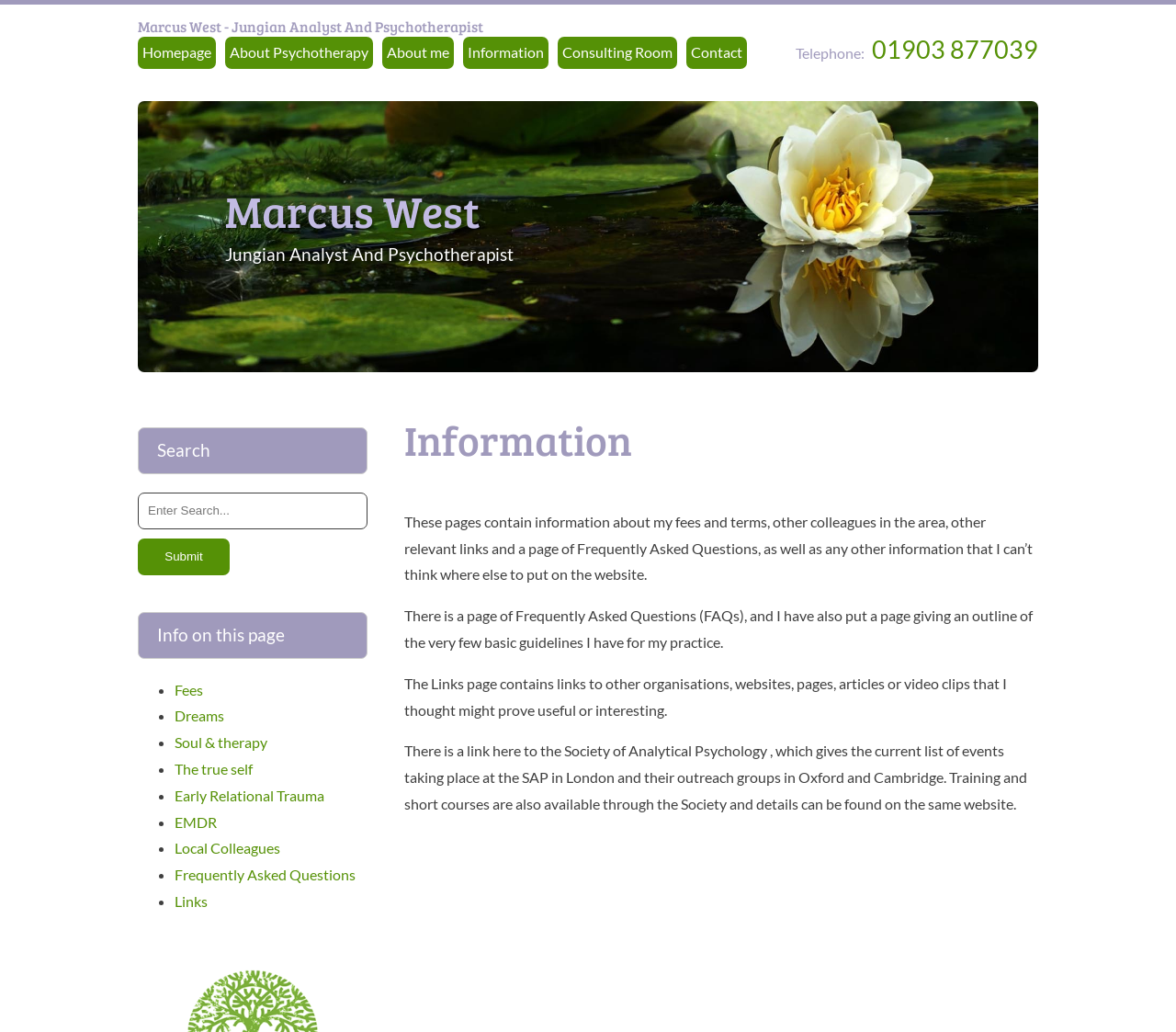Given the description "The true self", determine the bounding box of the corresponding UI element.

[0.148, 0.736, 0.215, 0.753]